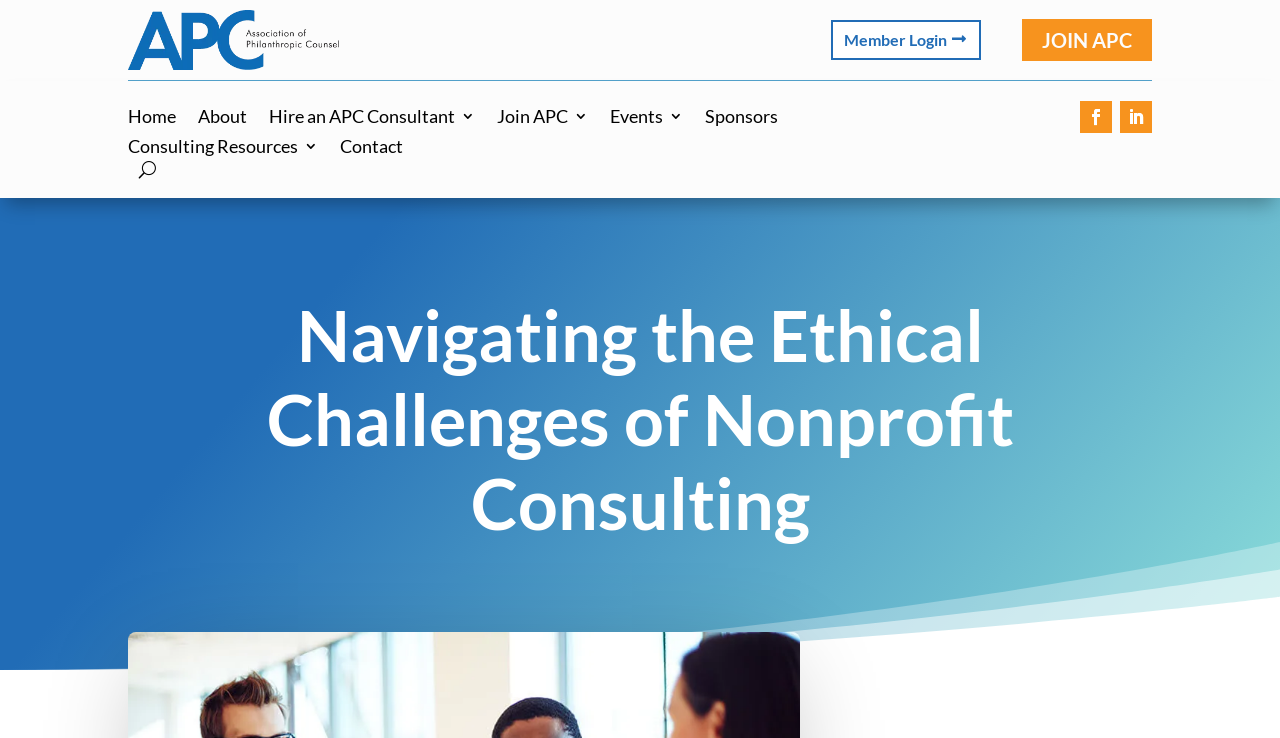How many navigation links are there?
Craft a detailed and extensive response to the question.

I counted the number of links in the navigation menu, which includes 'Home', 'About', 'Hire an APC Consultant', 'Join APC', 'Events', 'Sponsors', 'Consulting Resources', and 'Contact'.